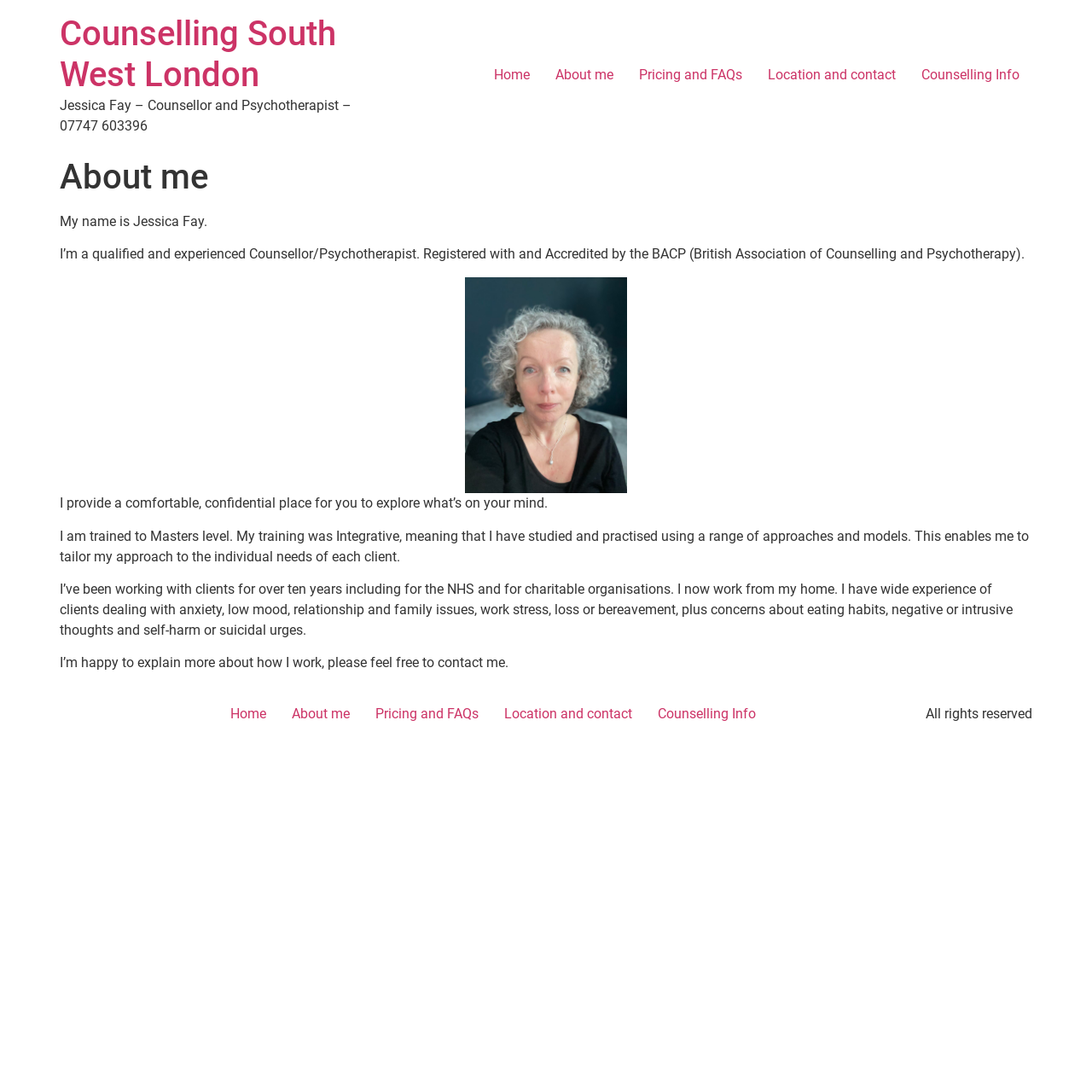Please give a short response to the question using one word or a phrase:
How many years of experience does the counsellor have?

over 10 years